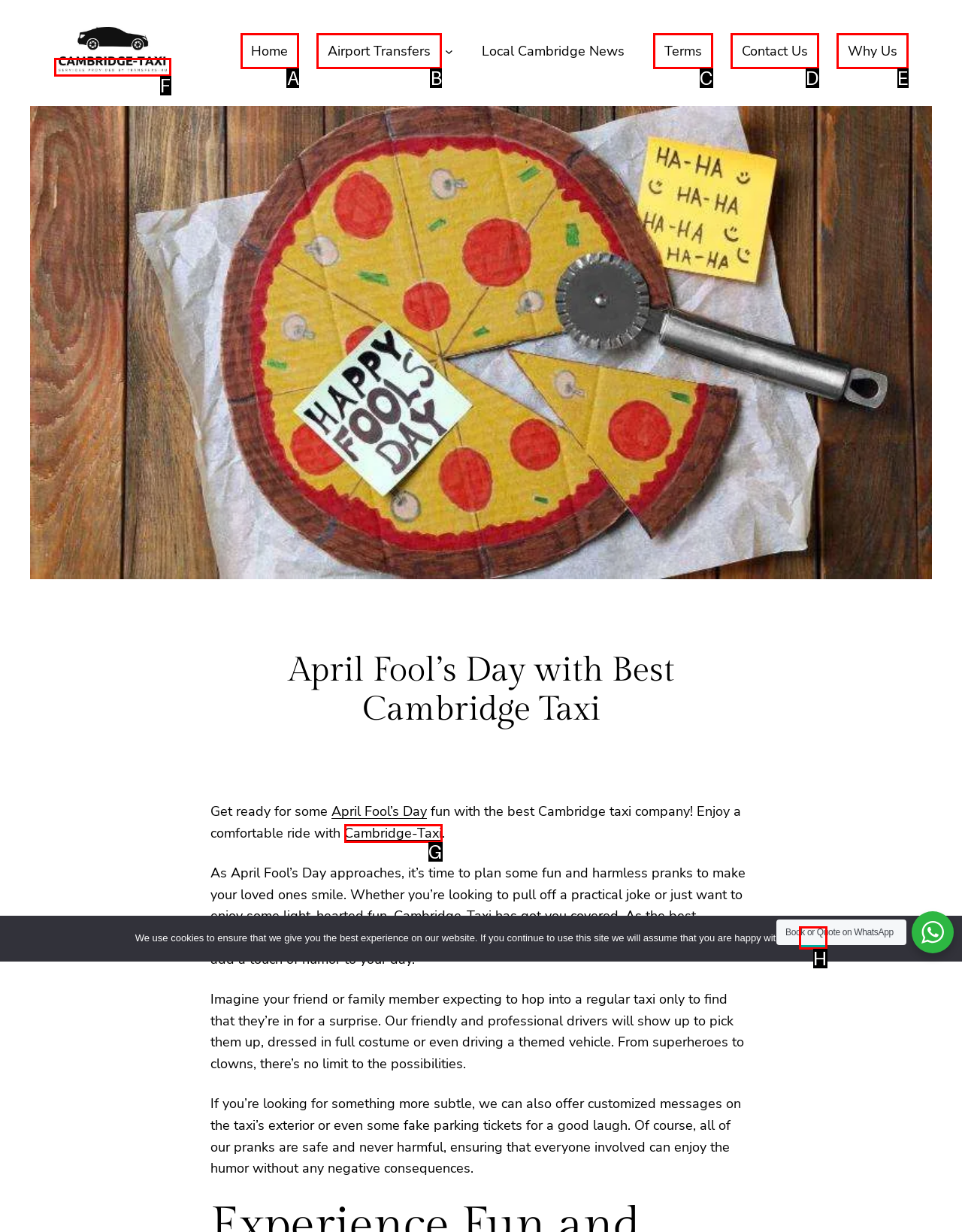Find the option that best fits the description: Airport Transfers. Answer with the letter of the option.

B